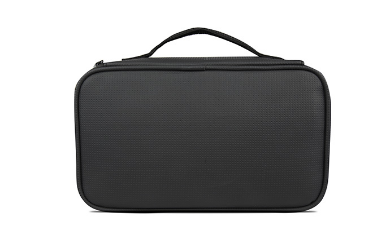What is the purpose of the handle on the lunch bag?
Please look at the screenshot and answer in one word or a short phrase.

Easy portability